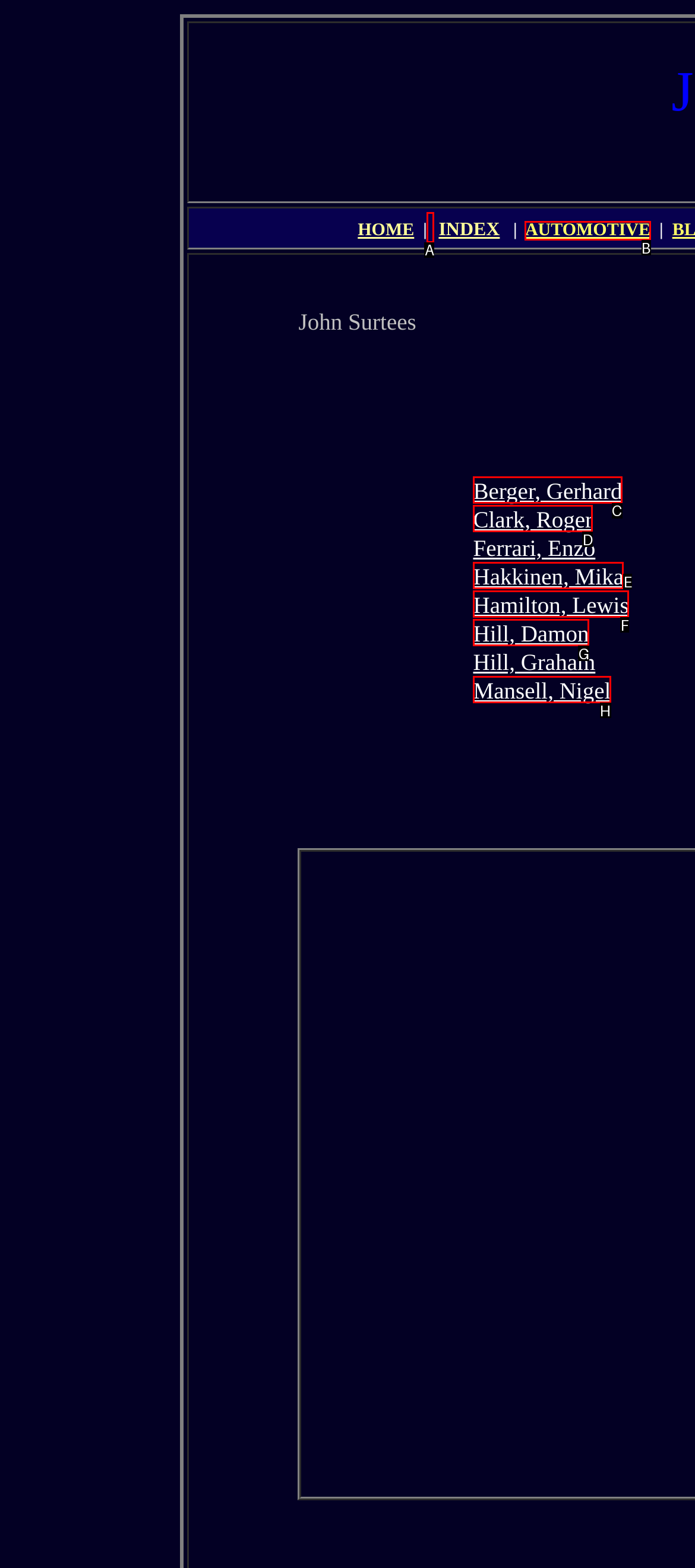Which HTML element should be clicked to perform the following task: read about Berger, Gerhard
Reply with the letter of the appropriate option.

C